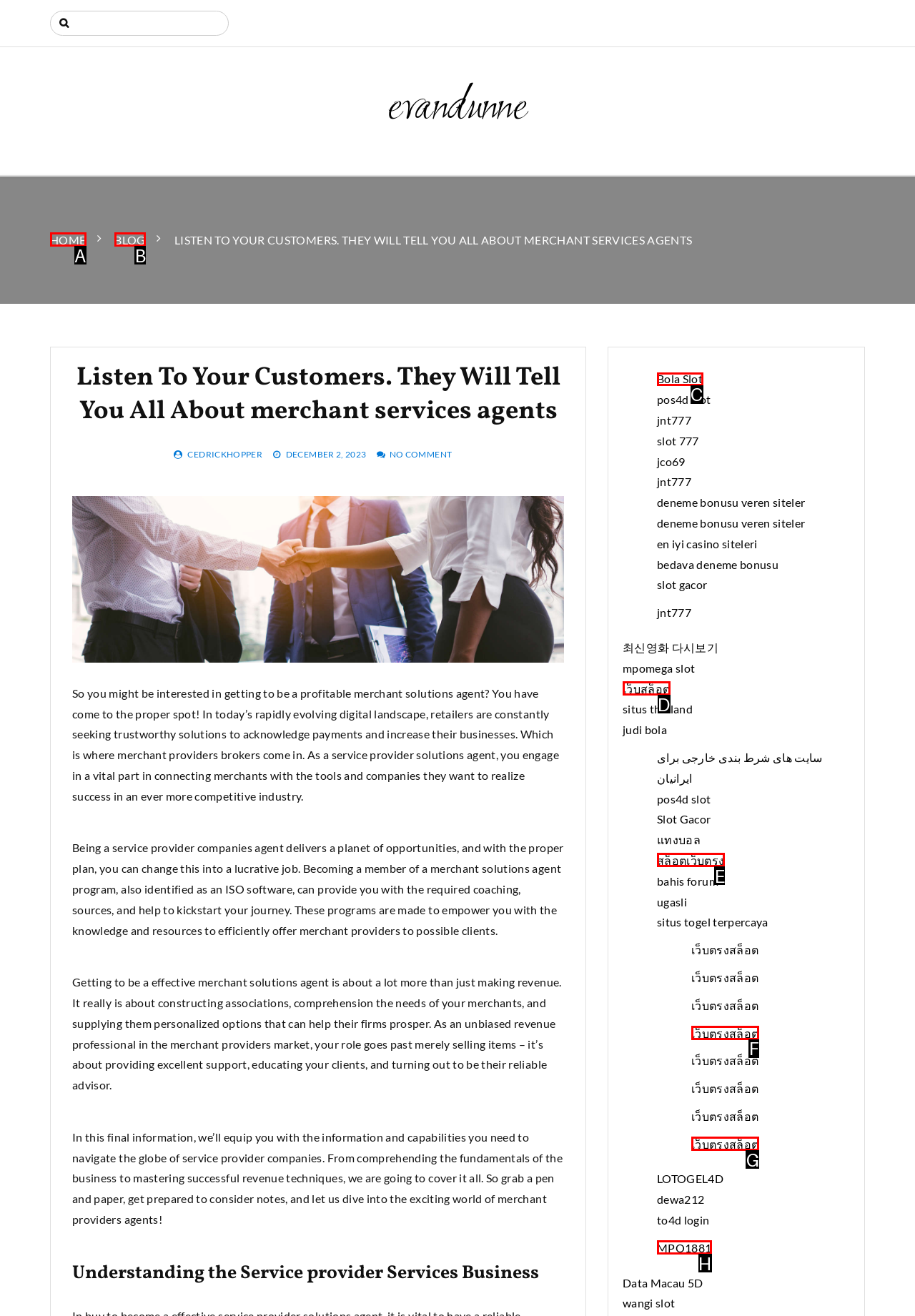Tell me the letter of the correct UI element to click for this instruction: Check the link to BOLA Slot. Answer with the letter only.

C